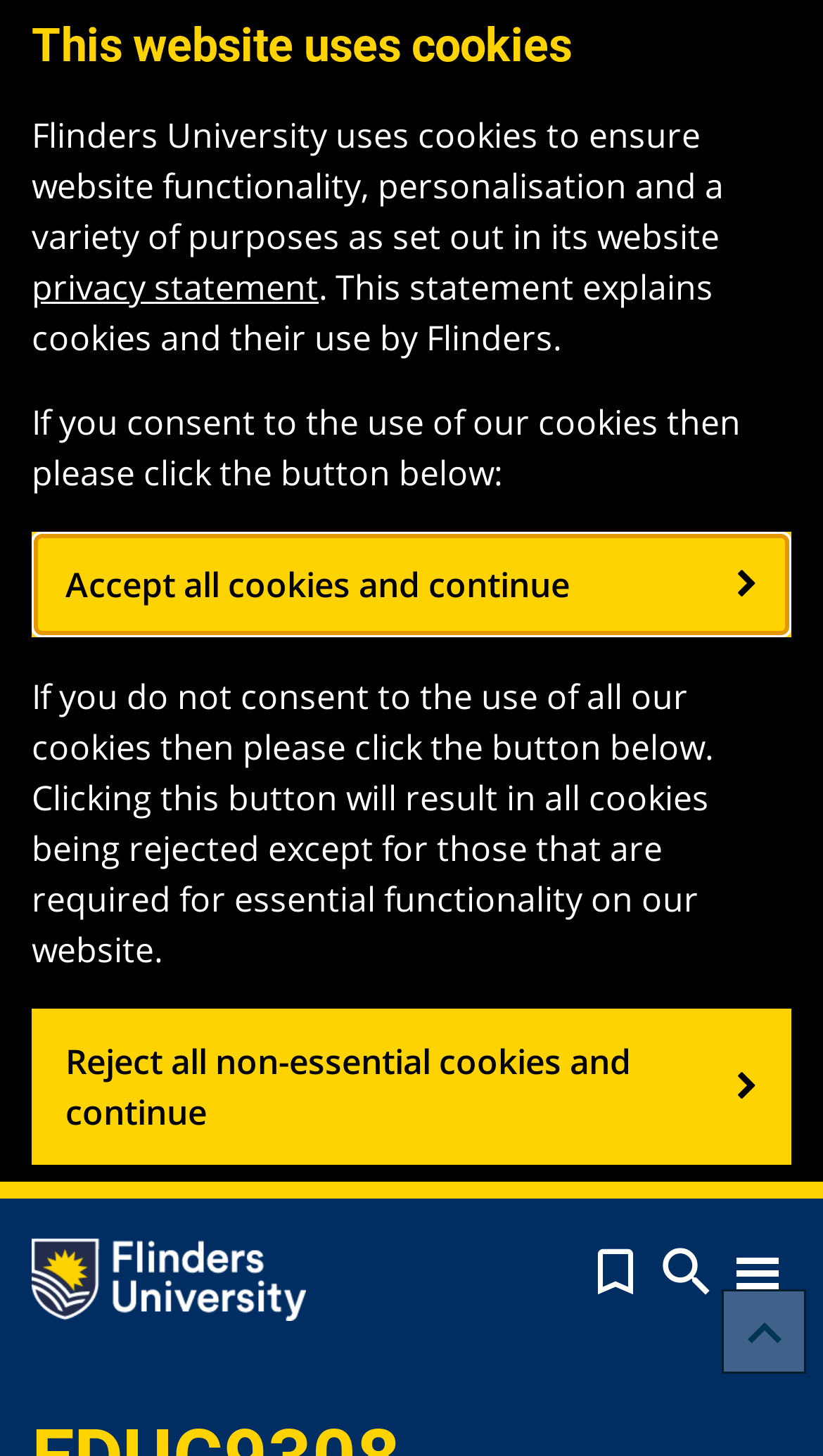What happens if you click the 'Reject all non-essential cookies' button?
Using the information presented in the image, please offer a detailed response to the question.

According to the webpage, clicking the 'Reject all non-essential cookies and continue' button will result in all cookies being rejected except for those that are required for essential functionality on the website.